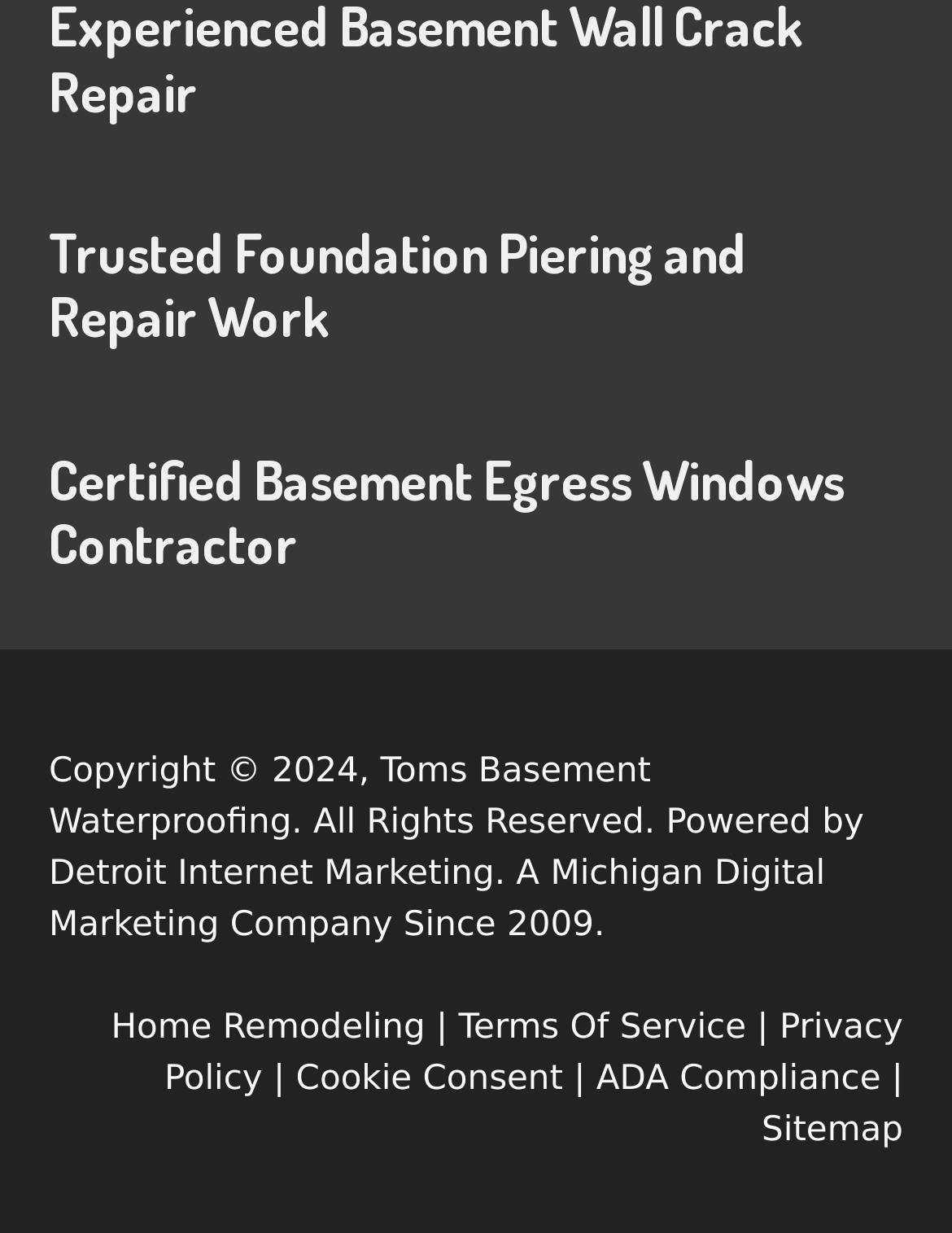Identify and provide the bounding box for the element described by: "Detroit Internet Marketing".

[0.051, 0.692, 0.519, 0.724]